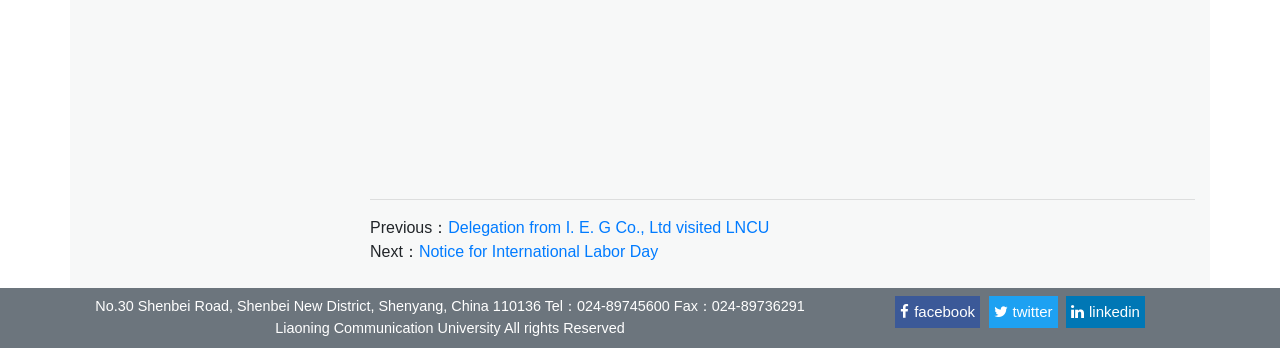Reply to the question with a single word or phrase:
What is the orientation of the separator element?

Horizontal